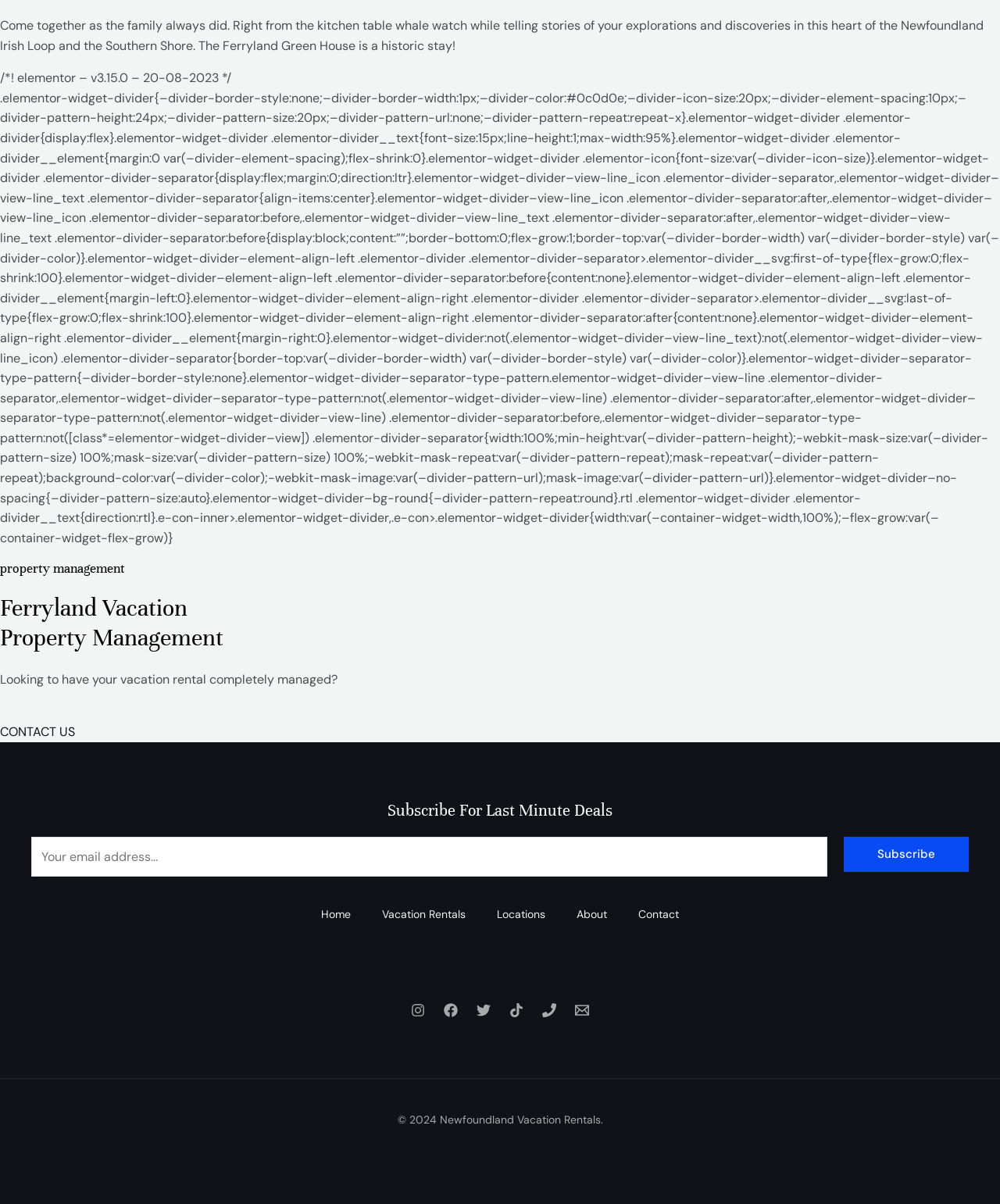What is the copyright year of the website?
Using the image as a reference, give an elaborate response to the question.

The answer can be found in the footer section where it is written '© 2024 Newfoundland Vacation Rentals' which indicates the copyright year of the website.